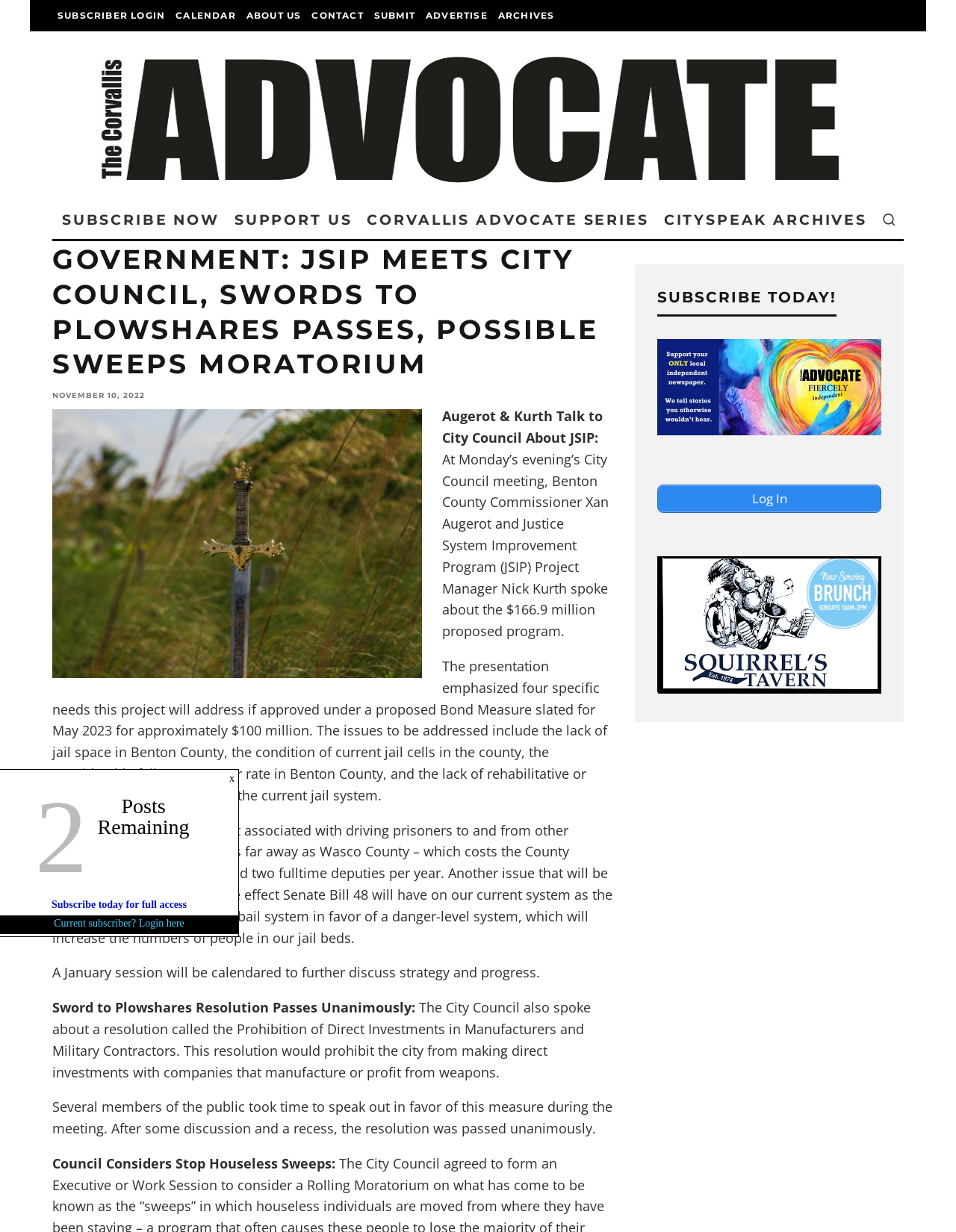Please determine the bounding box coordinates for the element that should be clicked to follow these instructions: "Click on Log In".

[0.688, 0.393, 0.922, 0.416]